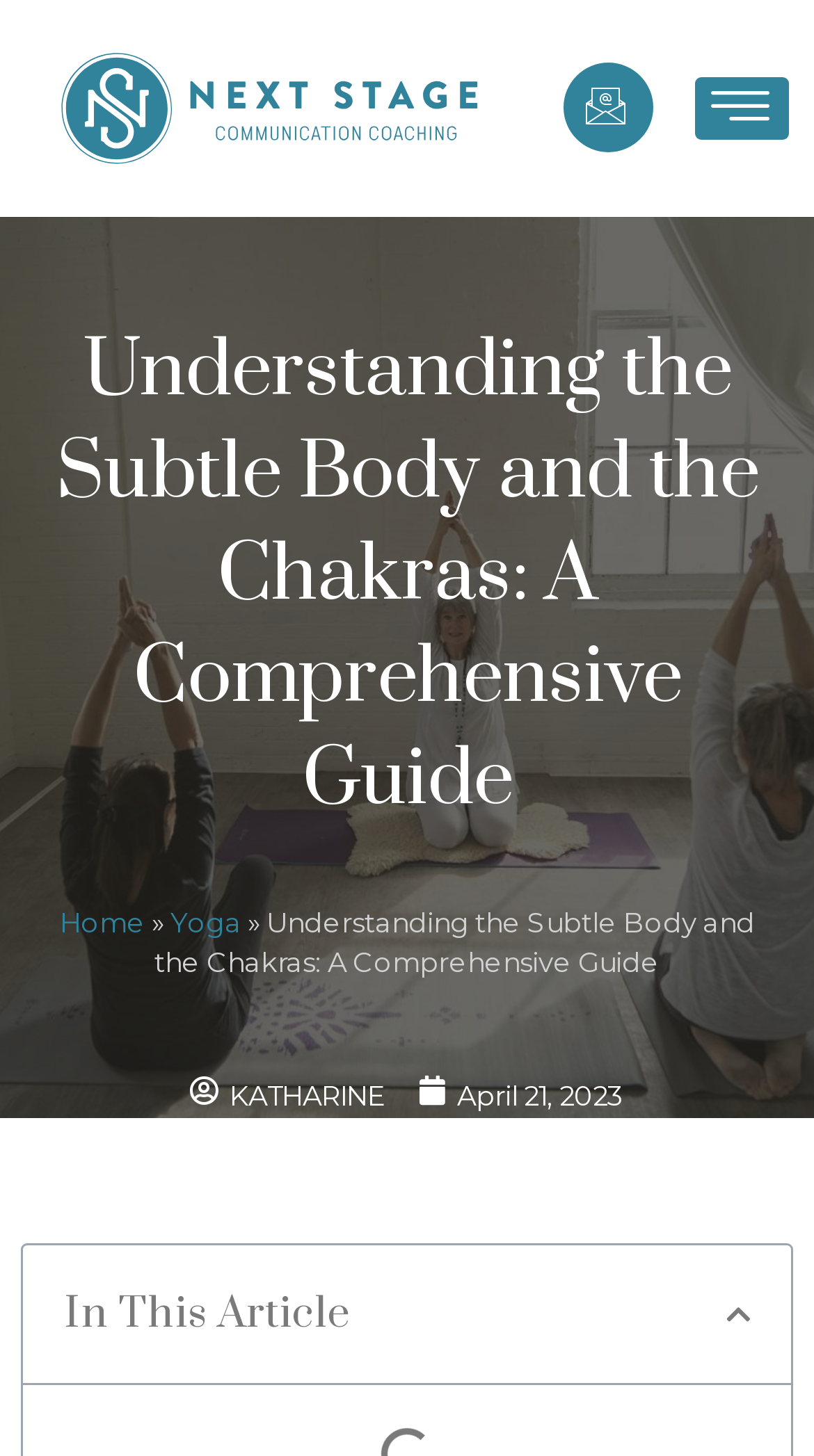Please find the bounding box coordinates in the format (top-left x, top-left y, bottom-right x, bottom-right y) for the given element description. Ensure the coordinates are floating point numbers between 0 and 1. Description: Home

[0.073, 0.622, 0.178, 0.645]